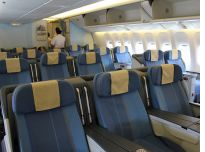Using the image as a reference, answer the following question in as much detail as possible:
What is the purpose of the large windows in the aircraft?

The caption states that 'the aircraft's large windows allow natural light to fill the space, enhancing the overall ambiance', indicating that the primary purpose of the large windows is to let in natural light and improve the atmosphere inside the cabin.